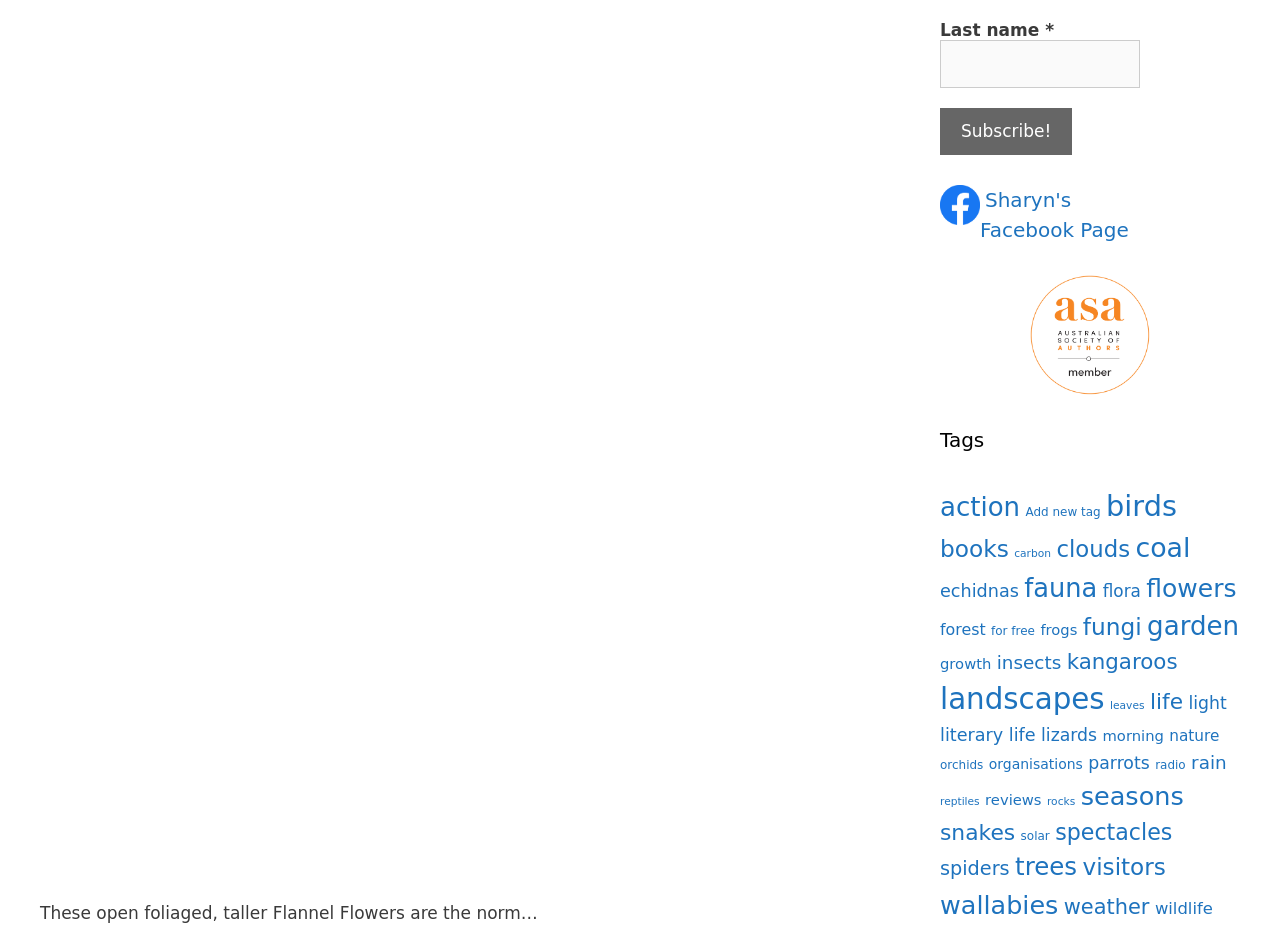Please give a succinct answer to the question in one word or phrase:
What is the topic of the text at the top of the page?

Flannel Flowers